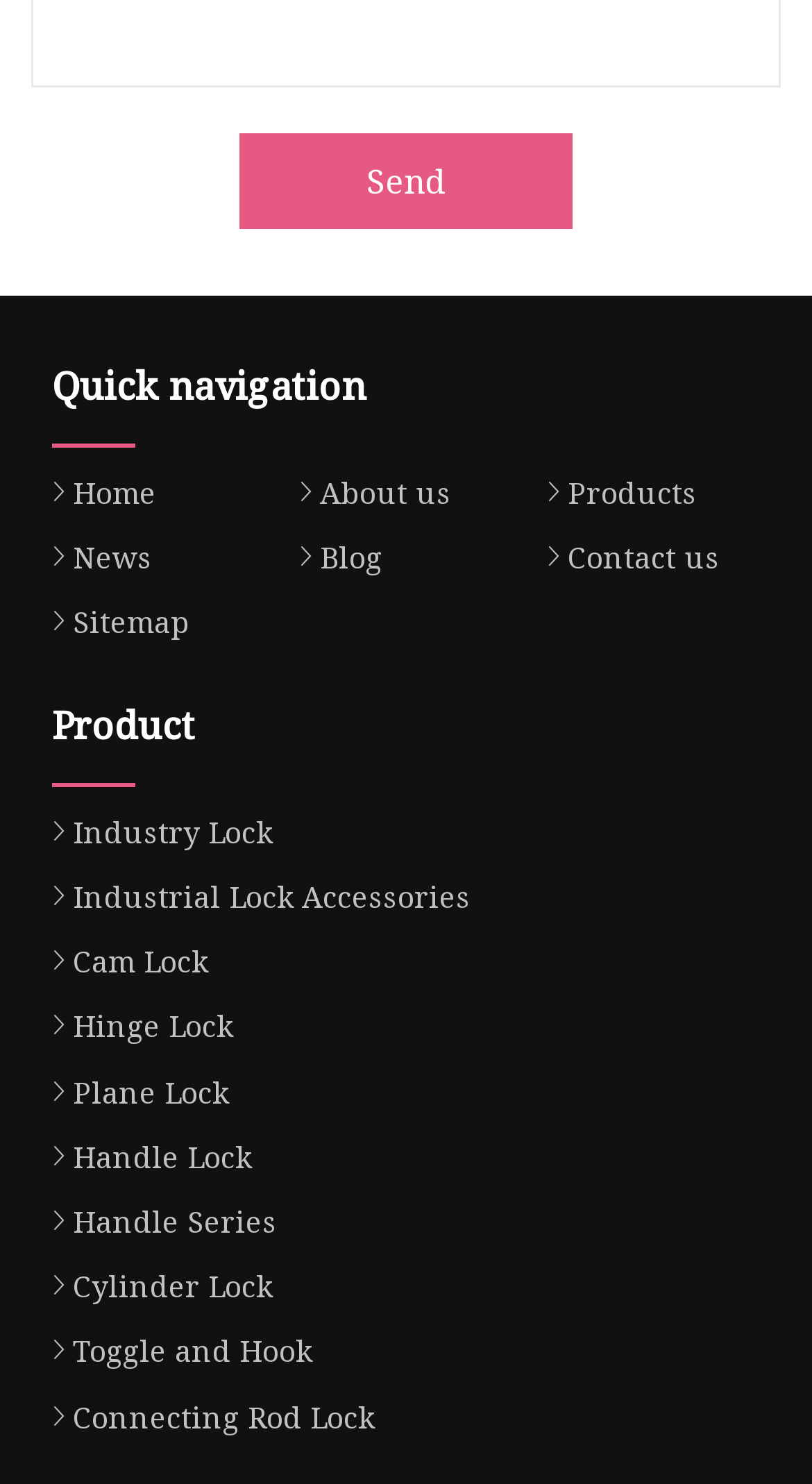Using floating point numbers between 0 and 1, provide the bounding box coordinates in the format (top-left x, top-left y, bottom-right x, bottom-right y). Locate the UI element described here: Industrial Lock Accessories

[0.038, 0.591, 0.579, 0.617]